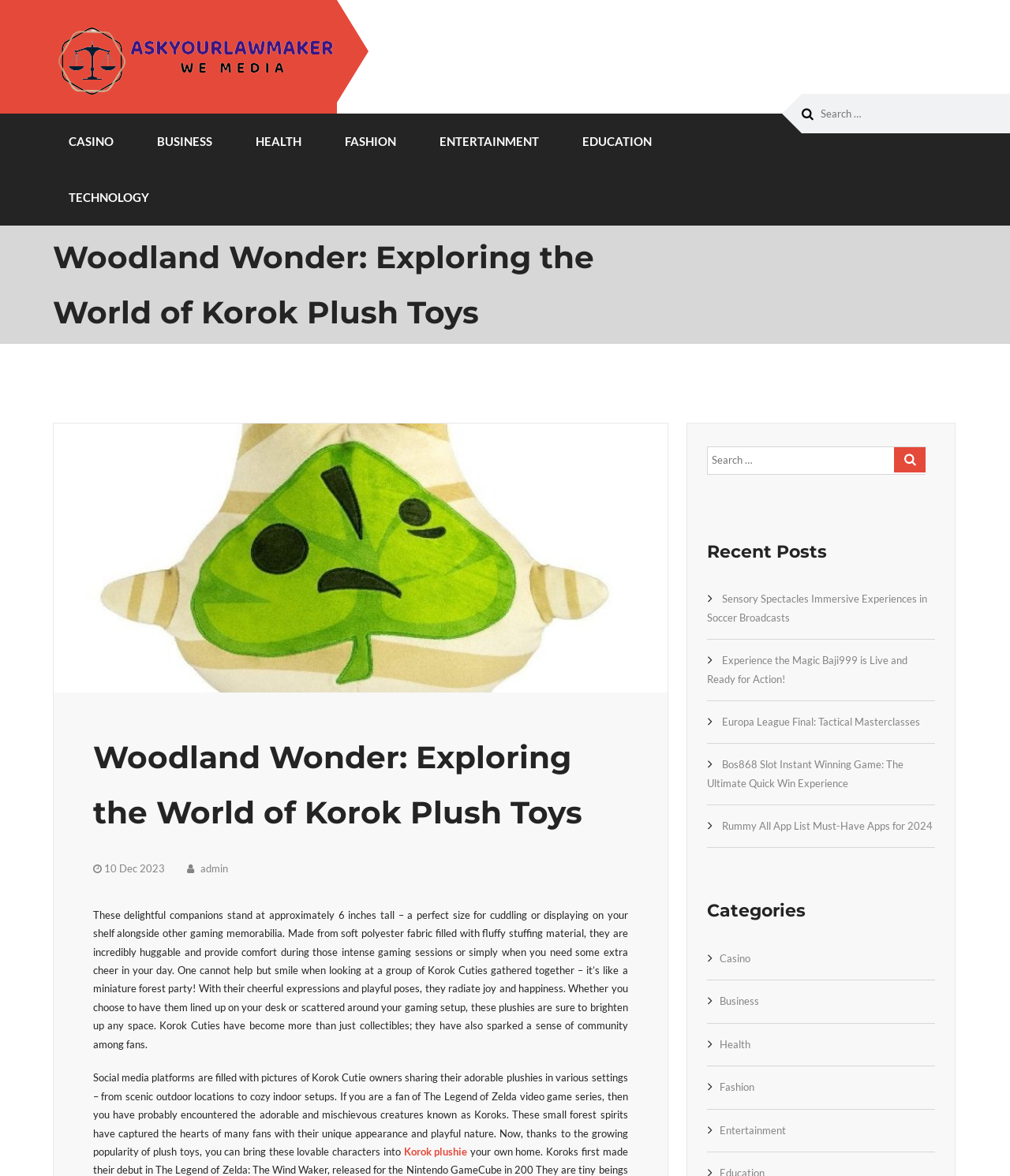Identify the bounding box coordinates of the element that should be clicked to fulfill this task: "Search for Korok plush toys". The coordinates should be provided as four float numbers between 0 and 1, i.e., [left, top, right, bottom].

[0.794, 0.08, 0.946, 0.114]